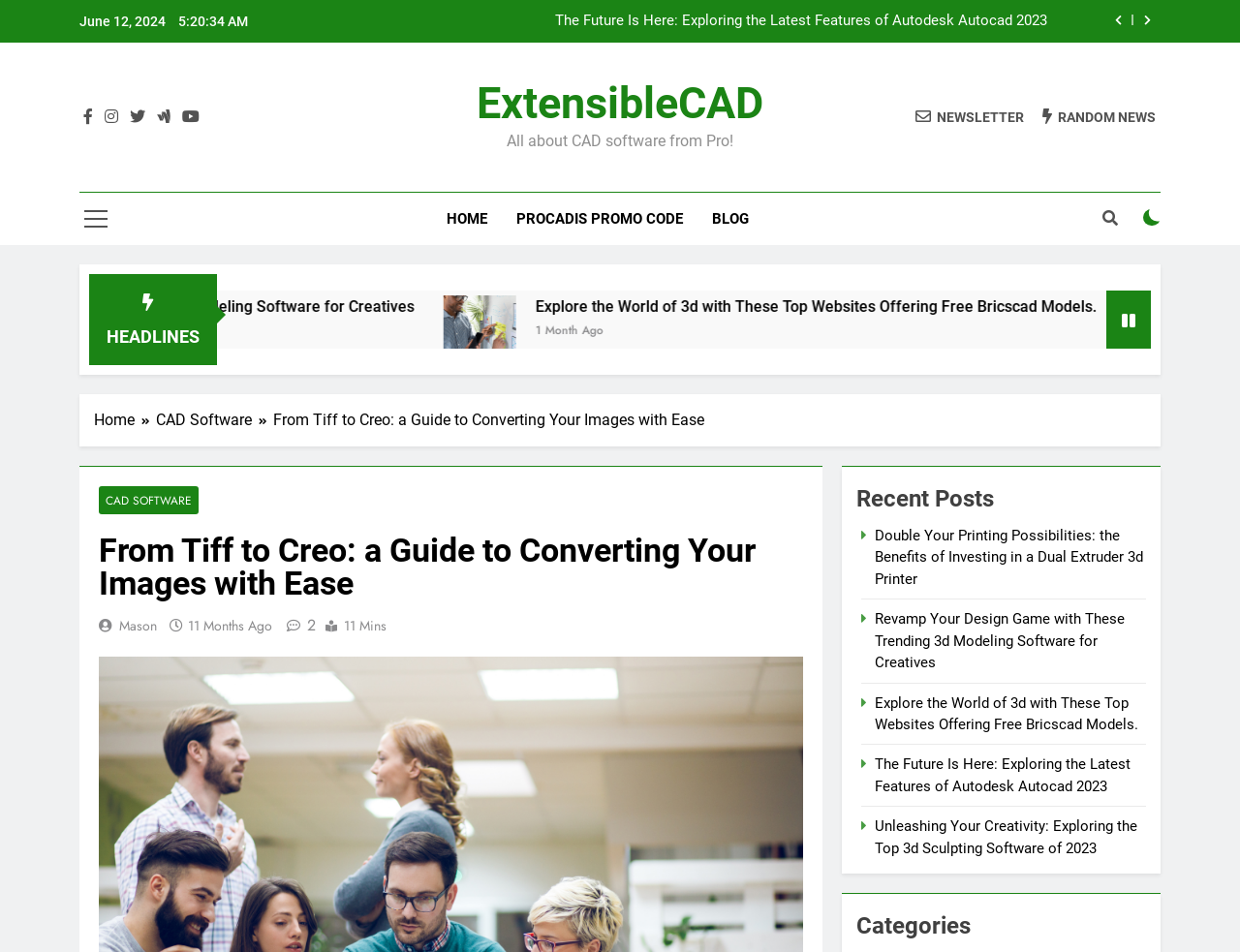Determine the bounding box coordinates for the area that should be clicked to carry out the following instruction: "Click FEATURES & ANALYSIS".

None